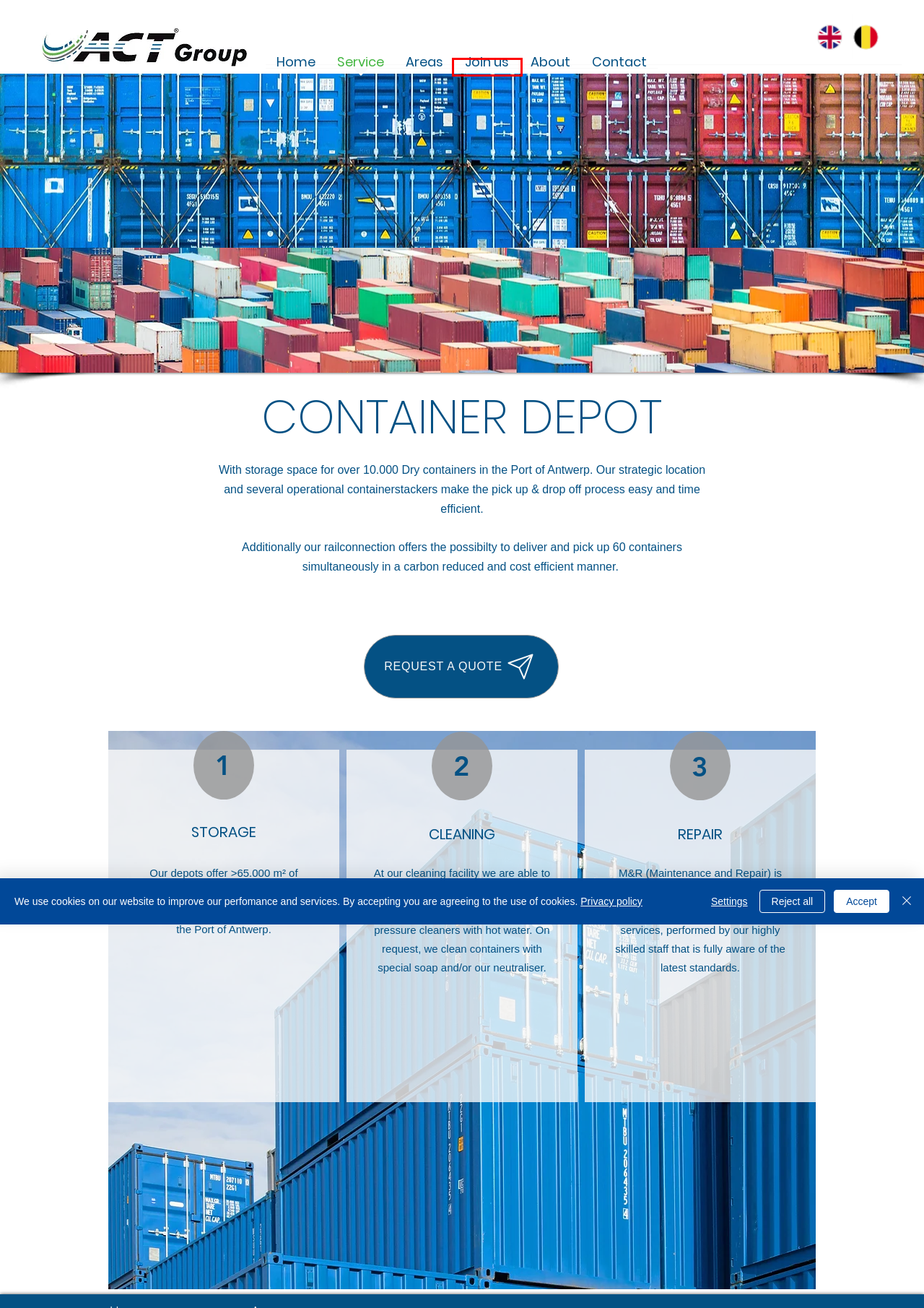You have a screenshot of a webpage with a red bounding box around a UI element. Determine which webpage description best matches the new webpage that results from clicking the element in the bounding box. Here are the candidates:
A. About | Act Group
B. Get a Quote | Act Group
C. Service | Act Group
D. Contact | Act Group
E. Conditions | Act Group
F. Areas | Act Group
G. ACT Group | Logistic Service Provider
H. Jobs (All) | Act Group

H